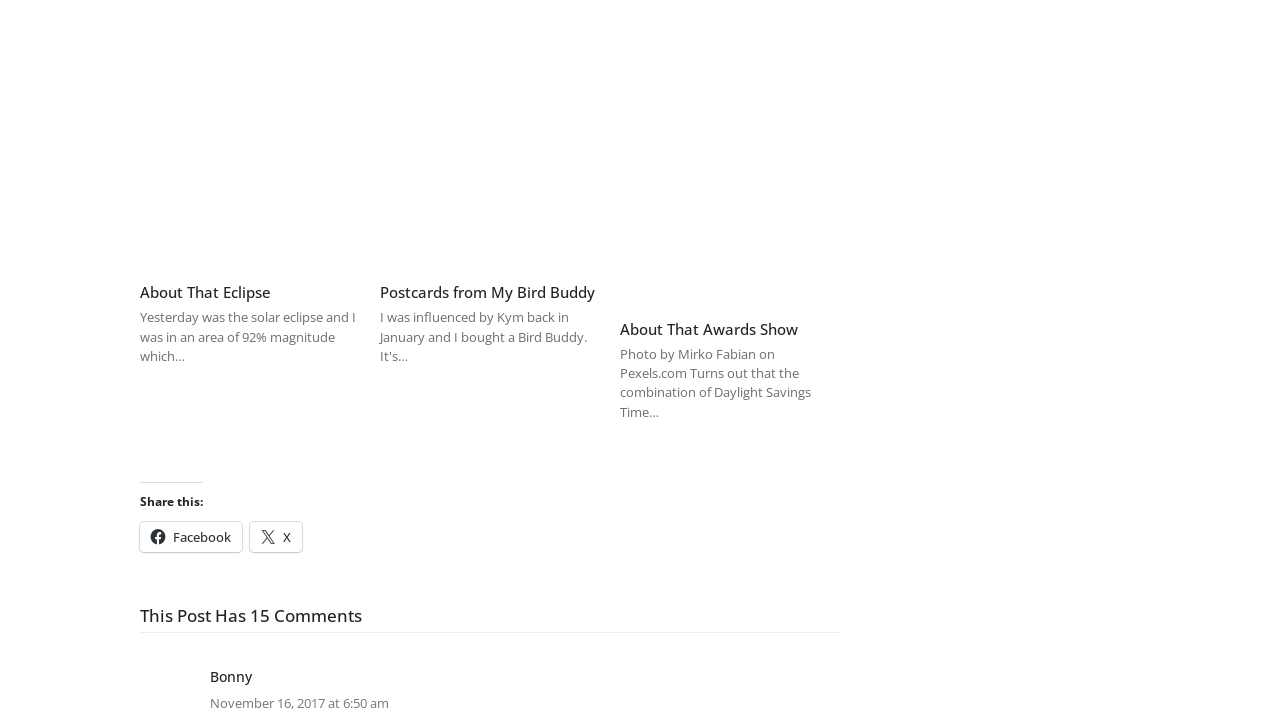Please specify the bounding box coordinates in the format (top-left x, top-left y, bottom-right x, bottom-right y), with values ranging from 0 to 1. Identify the bounding box for the UI component described as follows: Postcards from My Bird Buddy

[0.297, 0.392, 0.465, 0.42]